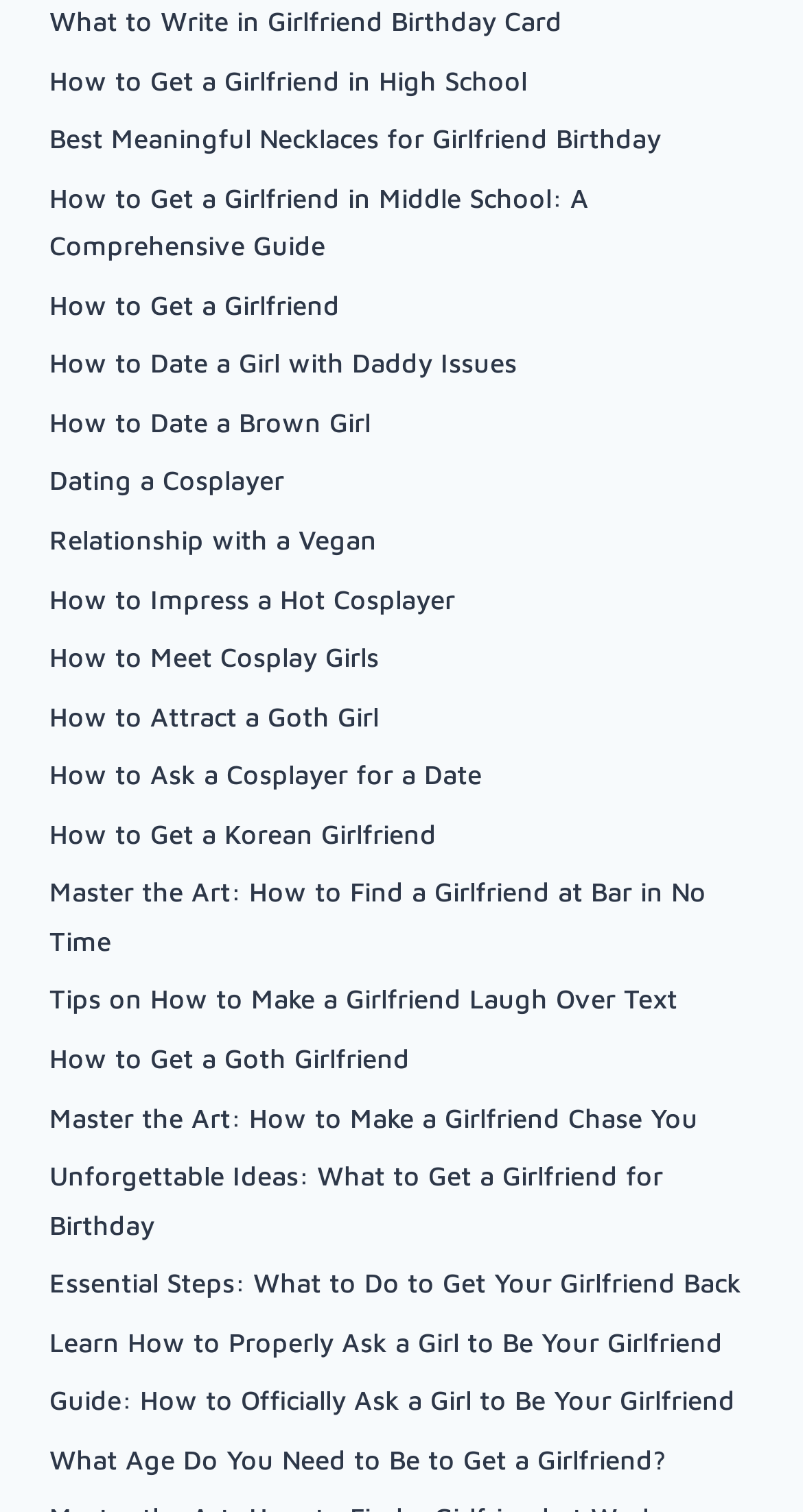Please provide the bounding box coordinates in the format (top-left x, top-left y, bottom-right x, bottom-right y). Remember, all values are floating point numbers between 0 and 1. What is the bounding box coordinate of the region described as: Dating a Cosplayer

[0.062, 0.307, 0.354, 0.329]